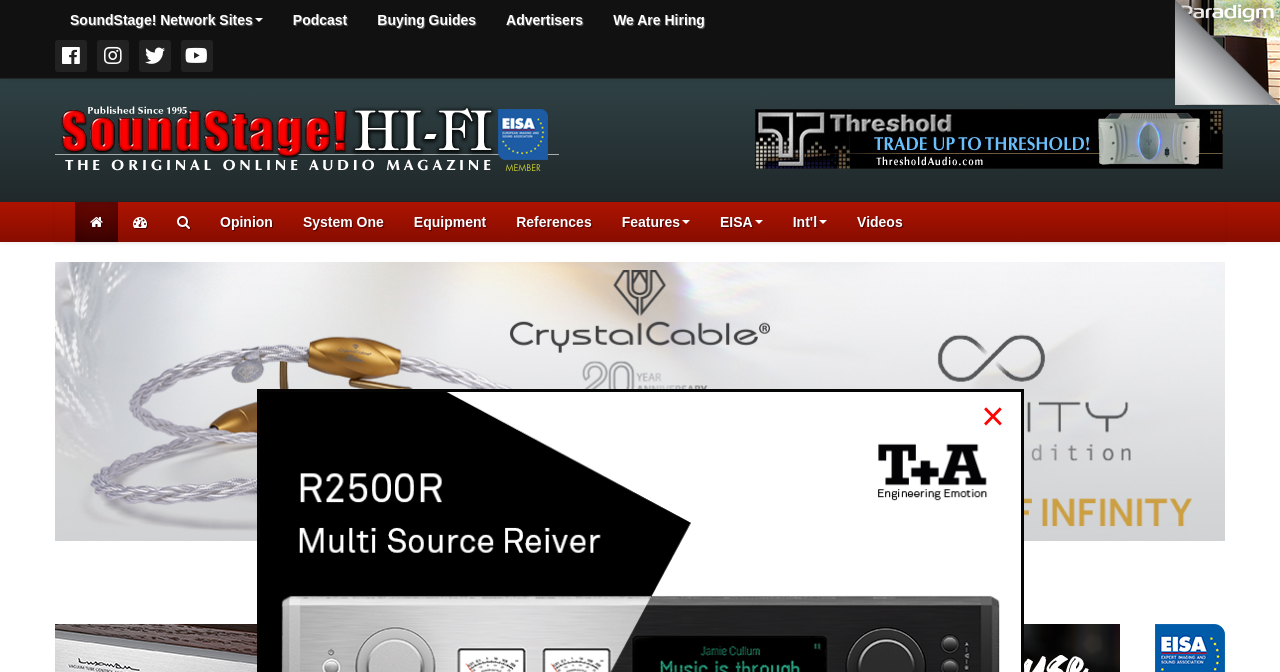Review the image closely and give a comprehensive answer to the question: How many navigation links are there in the top bar?

I counted the number of navigation links in the top bar by looking at the links 'SoundStage! Network Sites', 'Podcast', 'Buying Guides', 'Advertisers', and 'We Are Hiring'.